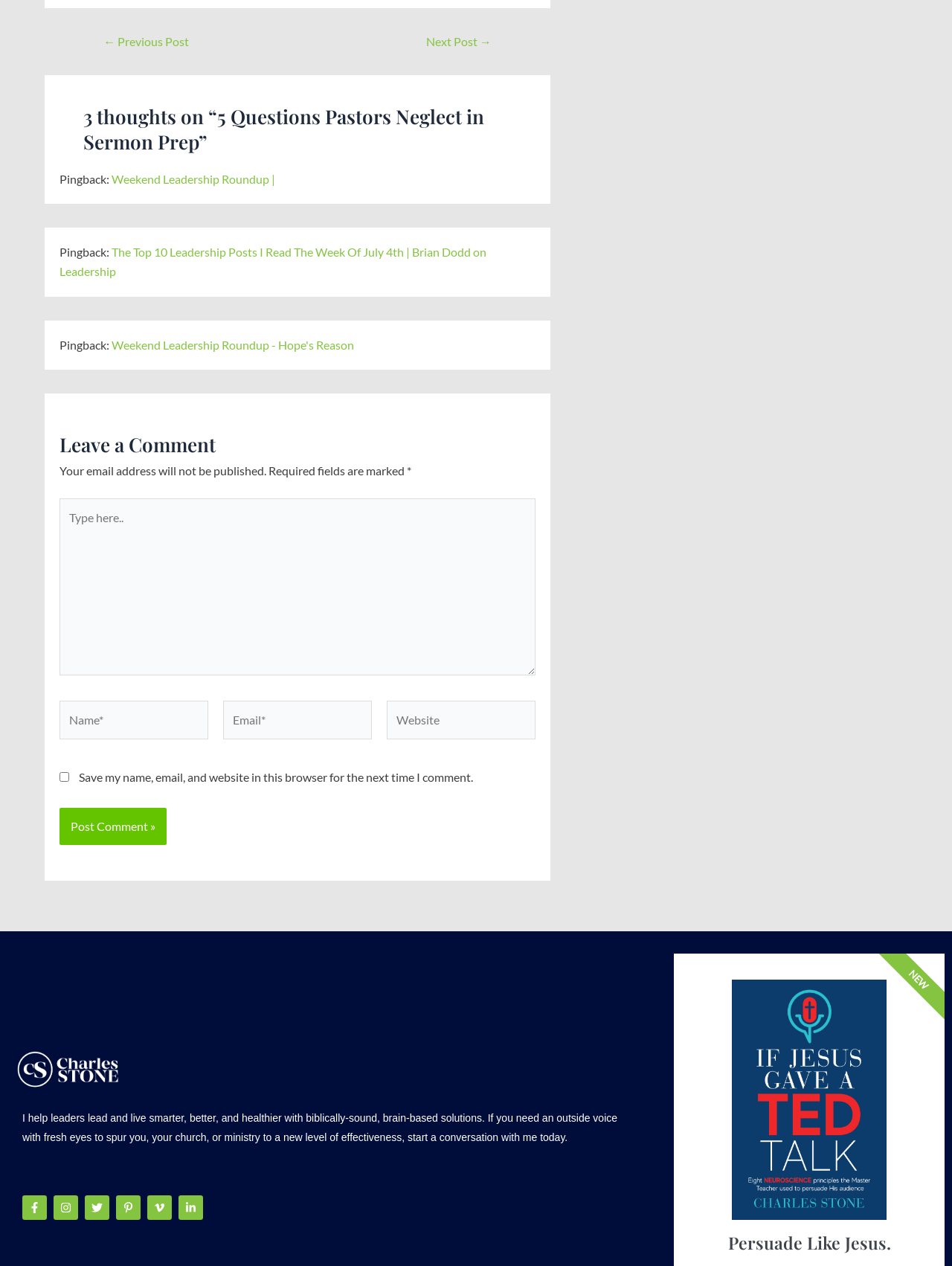What is the text above the comment form?
Using the screenshot, give a one-word or short phrase answer.

Leave a Comment